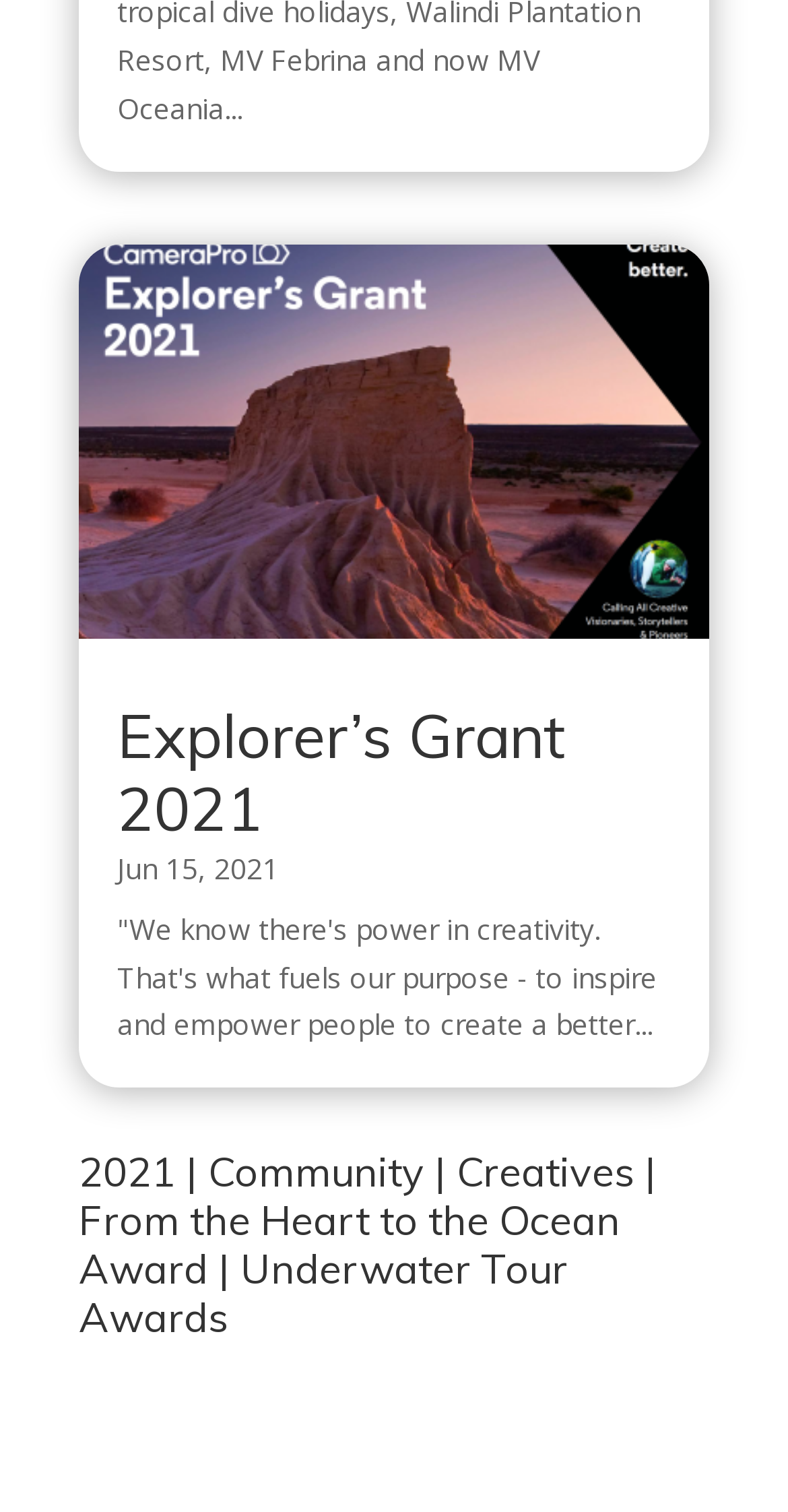What is the purpose of the organization?
Craft a detailed and extensive response to the question.

The webpage contains a StaticText element with a quote that mentions the purpose of the organization, which is 'to inspire and empower people to create a better...'. This quote suggests that the organization's purpose is to inspire and empower people.